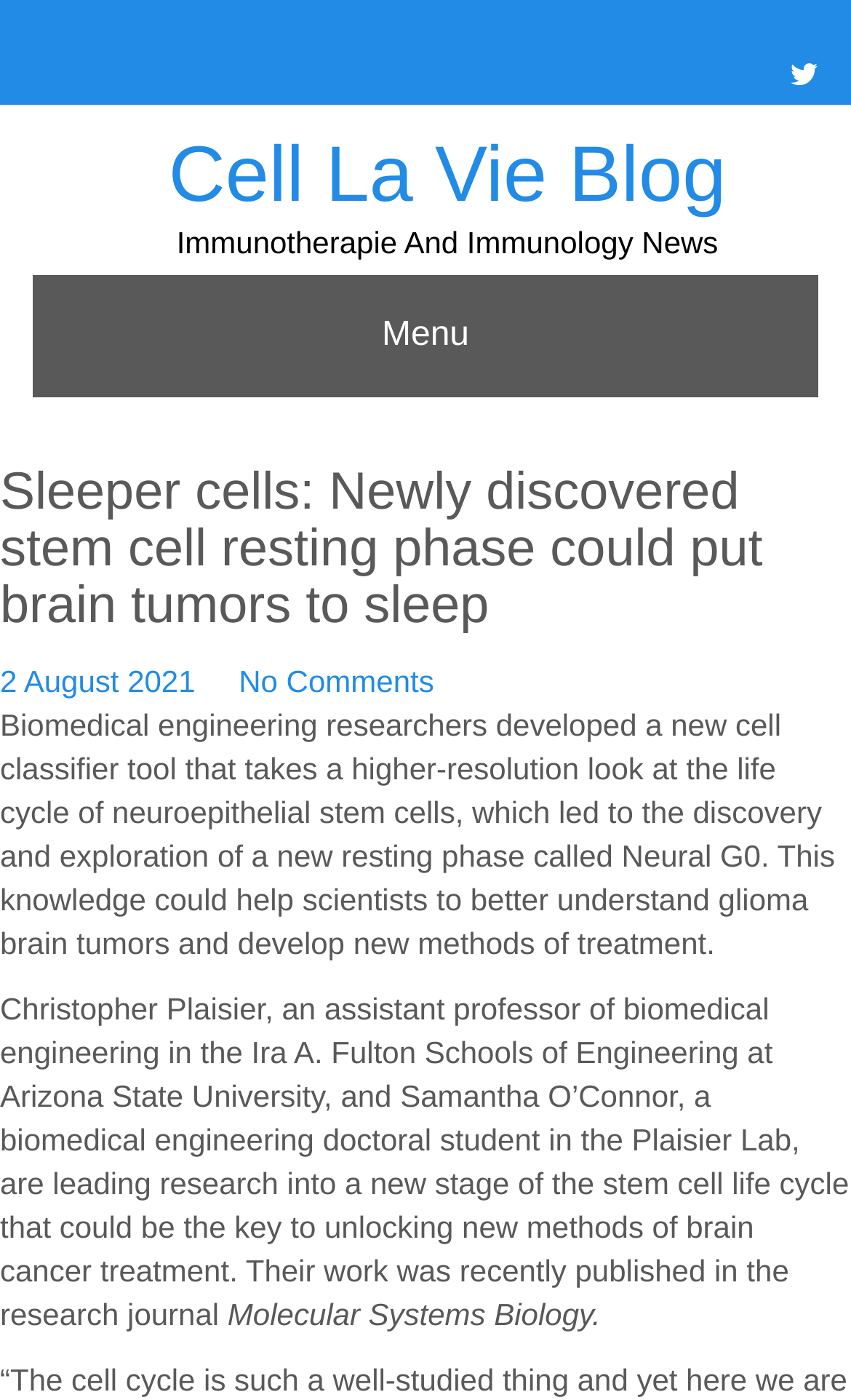Who is the assistant professor of biomedical engineering?
Please elaborate on the answer to the question with detailed information.

I found the answer by looking at the StaticText element with the text 'Christopher Plaisier, an assistant professor of biomedical engineering...' which is a child element of the HeaderAsNonLandmark element.